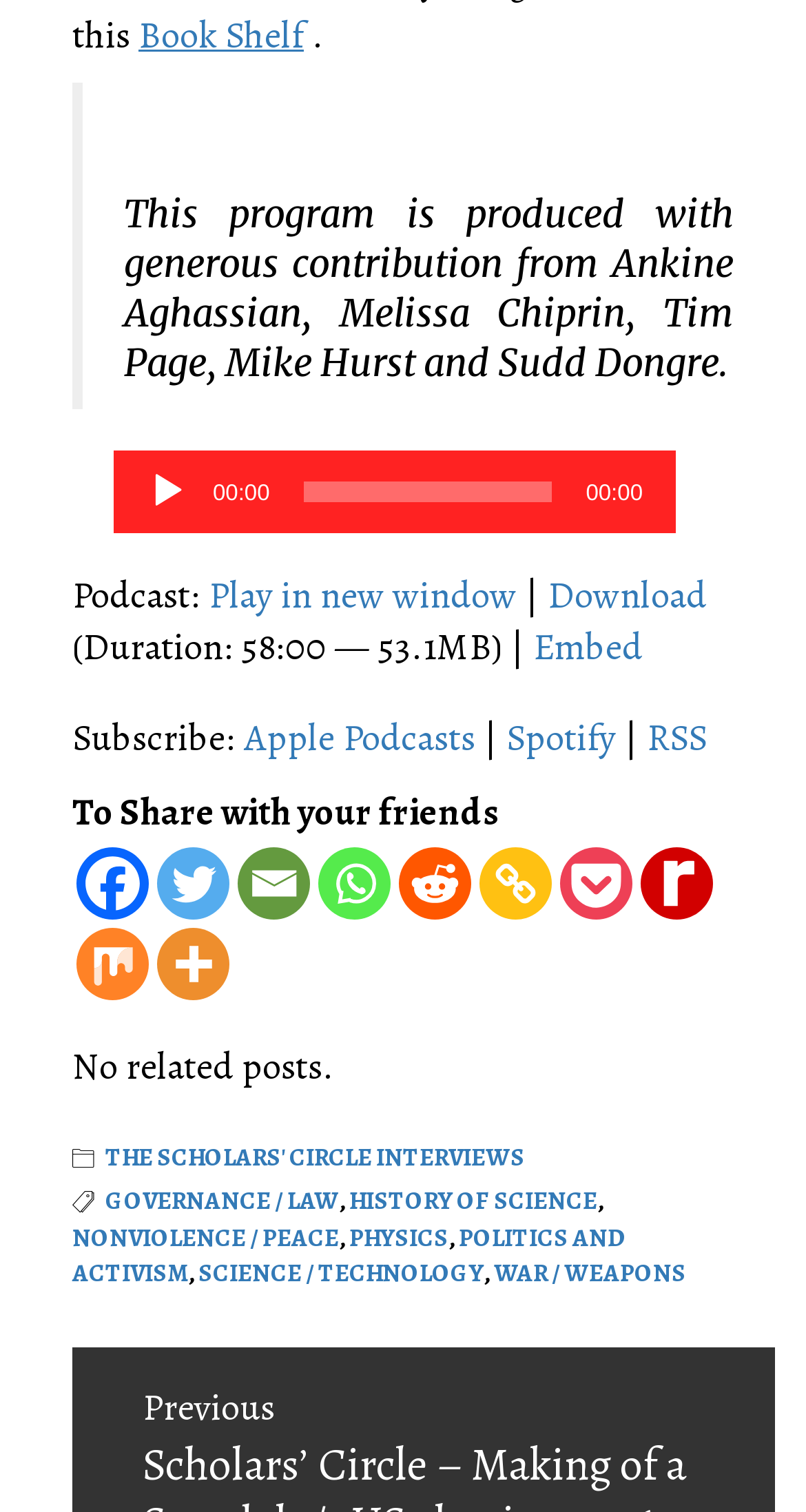Provide the bounding box coordinates of the UI element that matches the description: "Search".

None